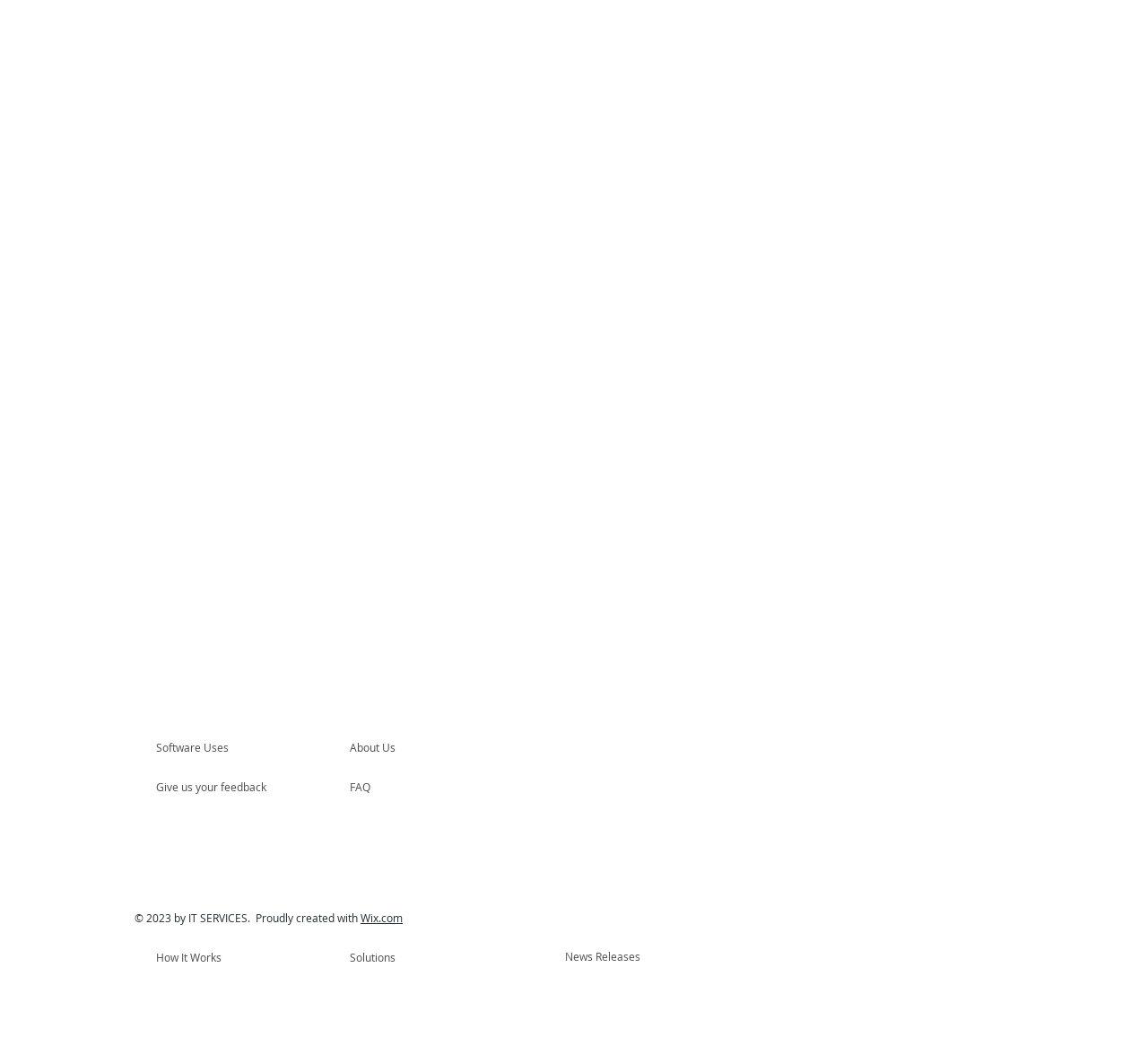Specify the bounding box coordinates of the region I need to click to perform the following instruction: "Check Facebook link". The coordinates must be four float numbers in the range of 0 to 1, i.e., [left, top, right, bottom].

[0.123, 0.843, 0.141, 0.863]